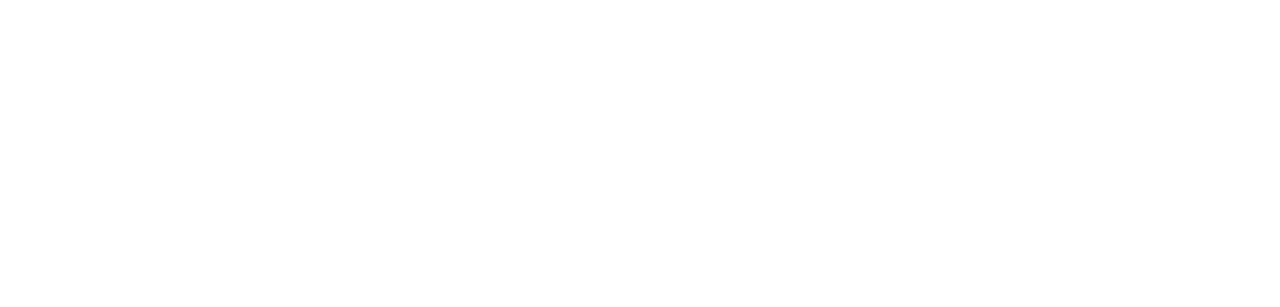Using the description "Thememattic", locate and provide the bounding box of the UI element.

[0.622, 0.84, 0.707, 0.893]